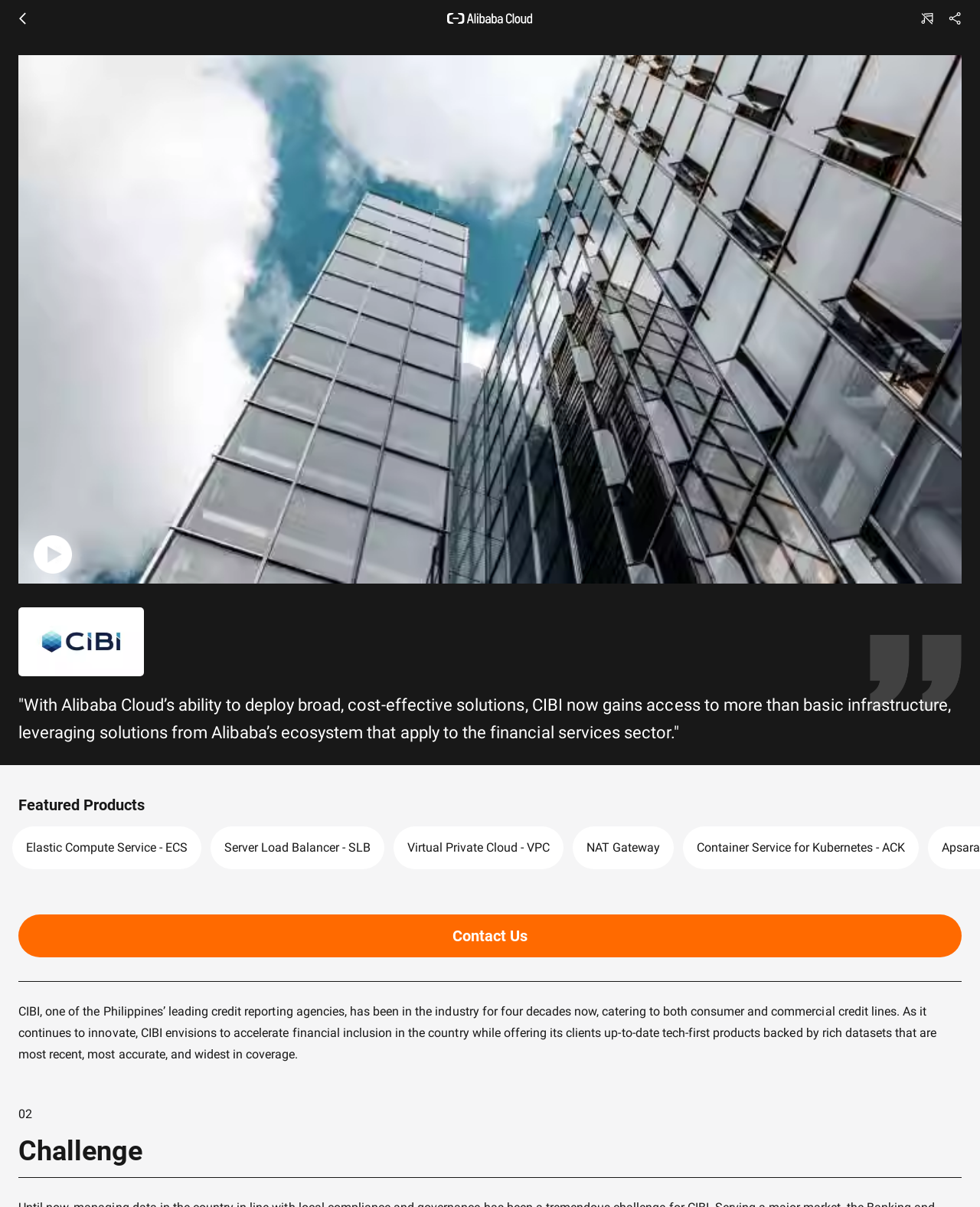Craft a detailed narrative of the webpage's structure and content.

The webpage is a case study about CIBI and its partnership with Alibaba Cloud. At the top, there is a header section with three small images and a logo link on the left, and two more small images on the right. Below the header, there is a large logo image on the left, and a paragraph of text that summarizes the case study.

On the right side of the logo, there is a section highlighting featured products, including Elastic Compute Service, Server Load Balancer, Virtual Private Cloud, NAT Gateway, and Container Service for Kubernetes. Each product is represented by a link.

Below the featured products section, there is a section about CIBI, with a heading and a paragraph of text that describes the company's history, mission, and products. The text is divided into two columns, with a separator line in between.

Further down, there is a section about the challenge that CIBI faced, with a heading and a separator line above it. Below the challenge section, there is a contact form with fields for first name, last name, and a submit button. Above the contact form, there is a "Contact Us" button and a heading.